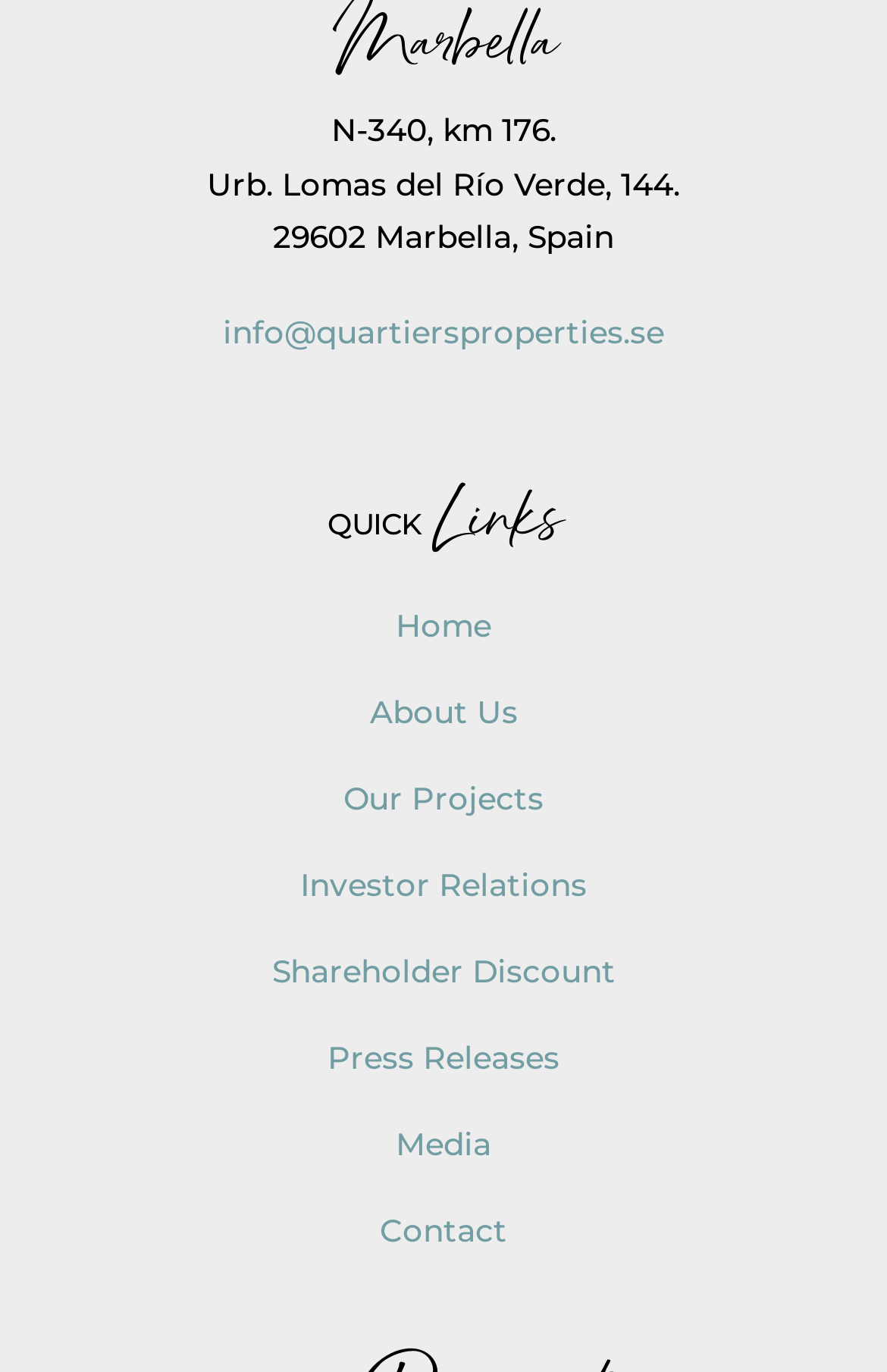Identify the bounding box of the UI element that matches this description: "Investor relations".

[0.05, 0.612, 0.95, 0.675]